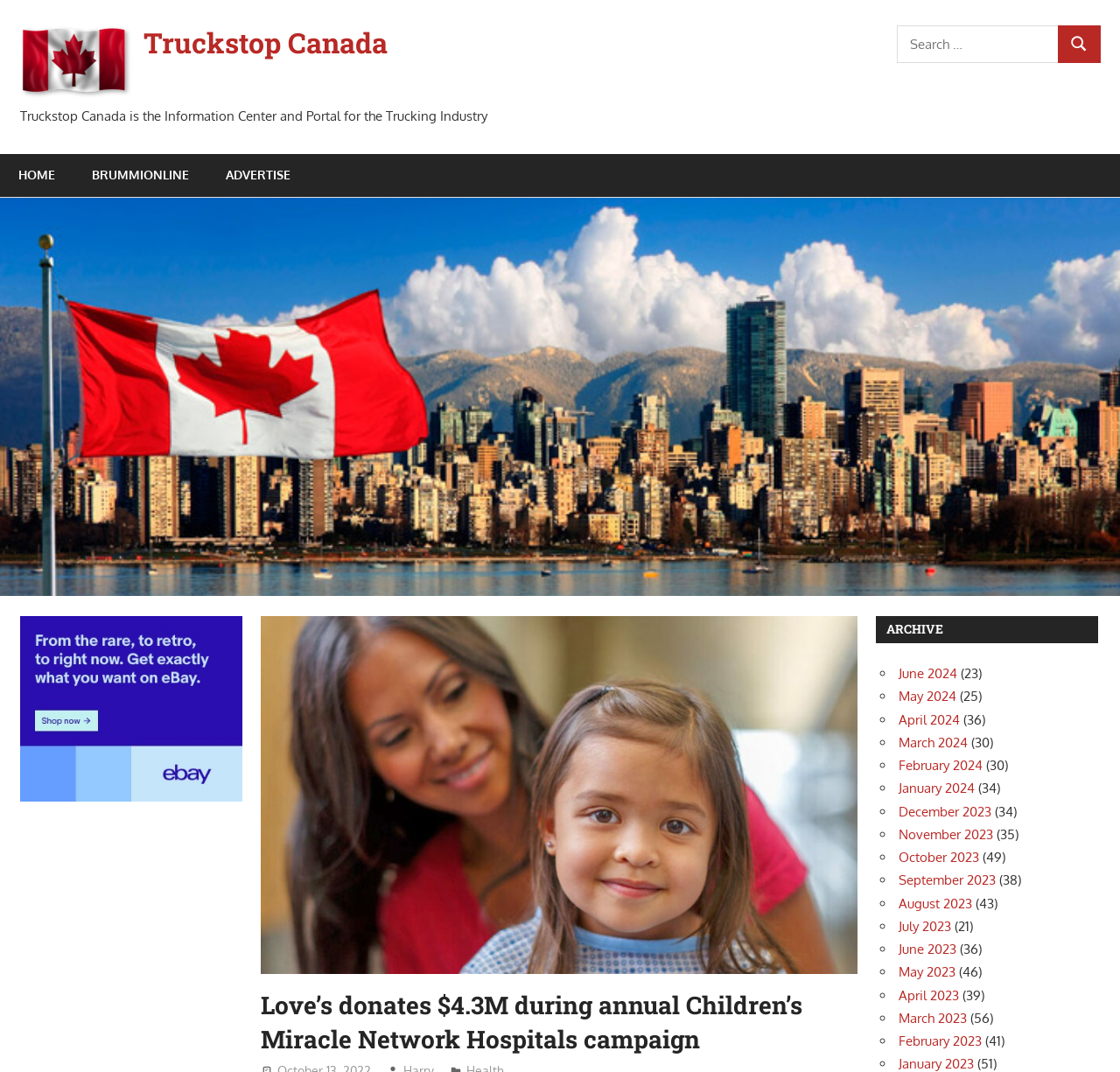What is the purpose of the search box?
Please analyze the image and answer the question with as much detail as possible.

I inferred the purpose of the search box by its location and label 'Search for:' next to it, which suggests that it is used to search for specific information within the website.